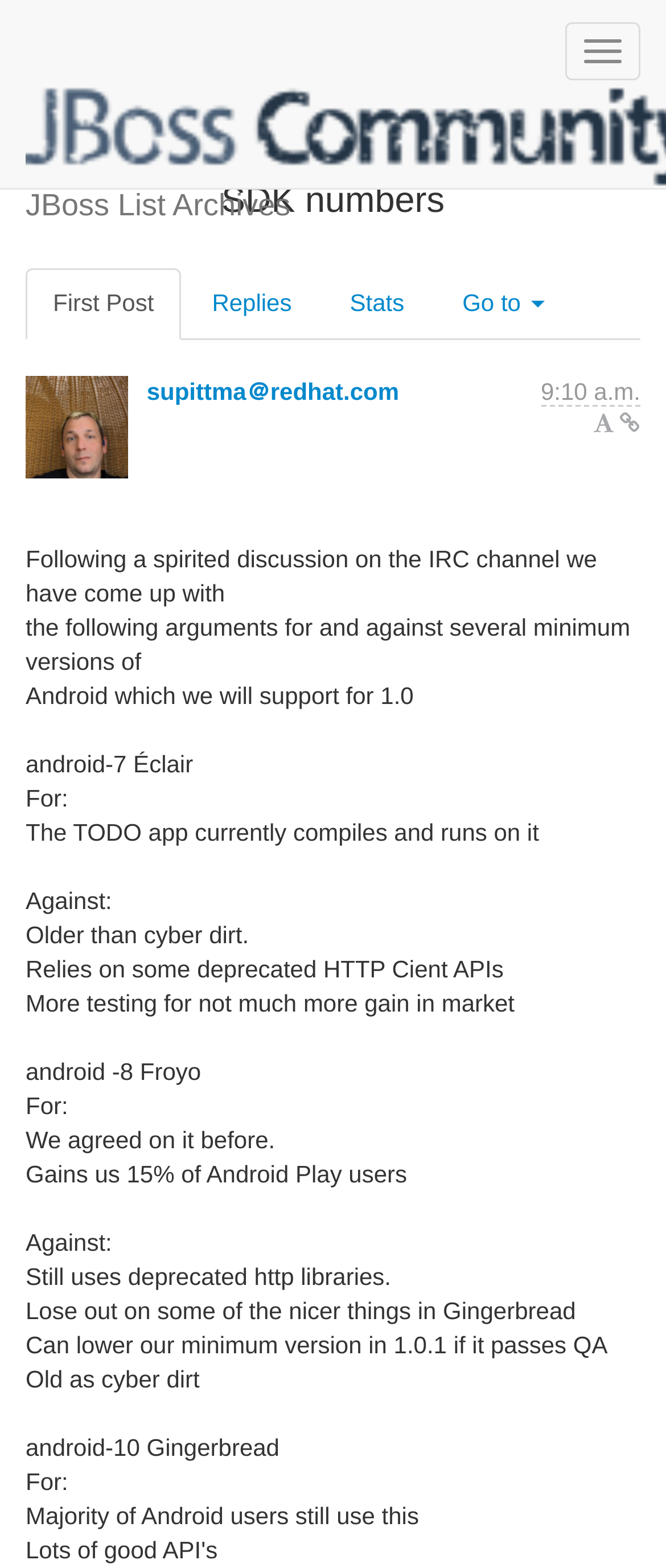How many links are in the top navigation?
Based on the image, answer the question with a single word or brief phrase.

4